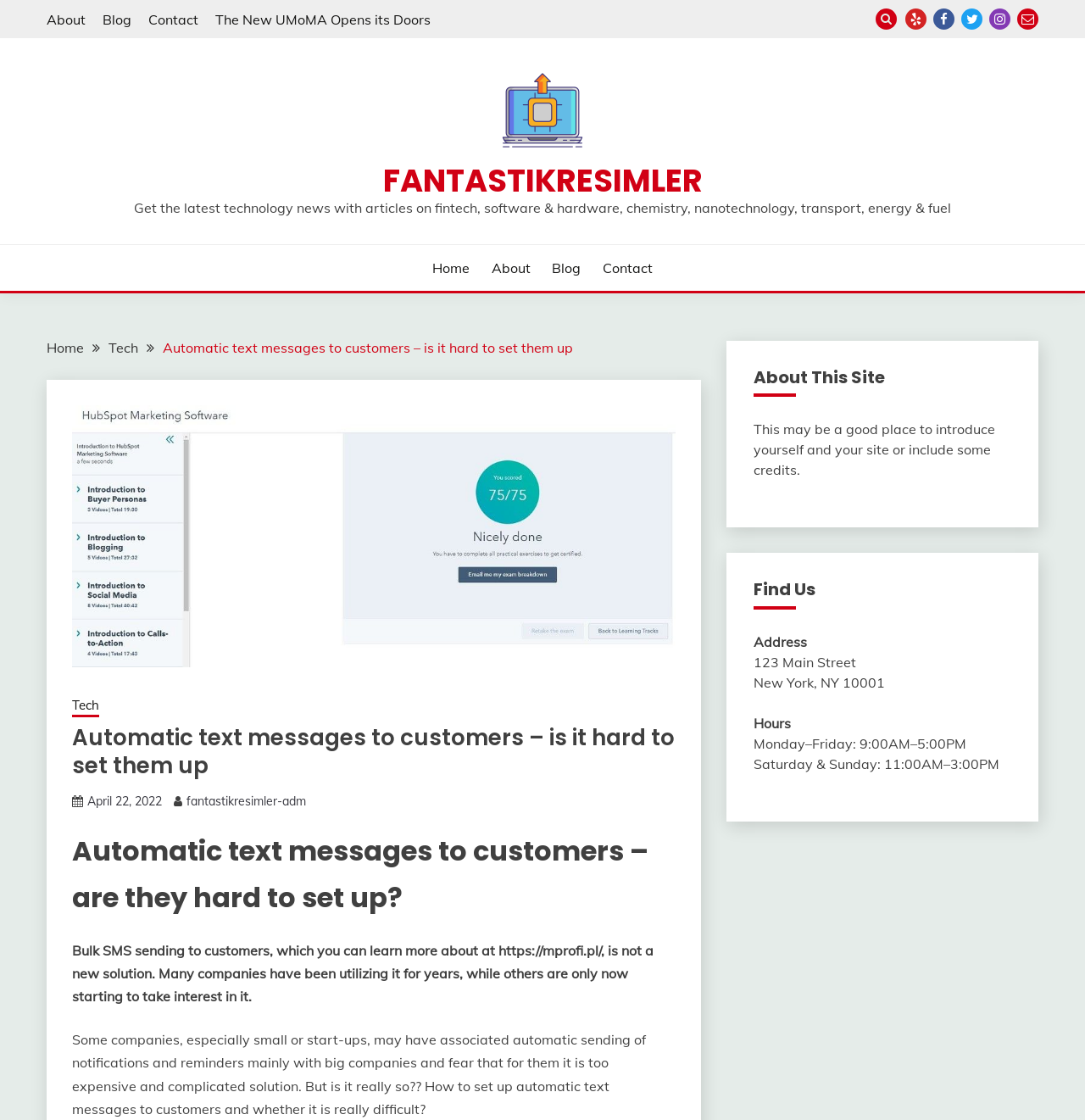Locate the bounding box coordinates of the area that needs to be clicked to fulfill the following instruction: "Read the latest technology news". The coordinates should be in the format of four float numbers between 0 and 1, namely [left, top, right, bottom].

[0.123, 0.178, 0.877, 0.193]